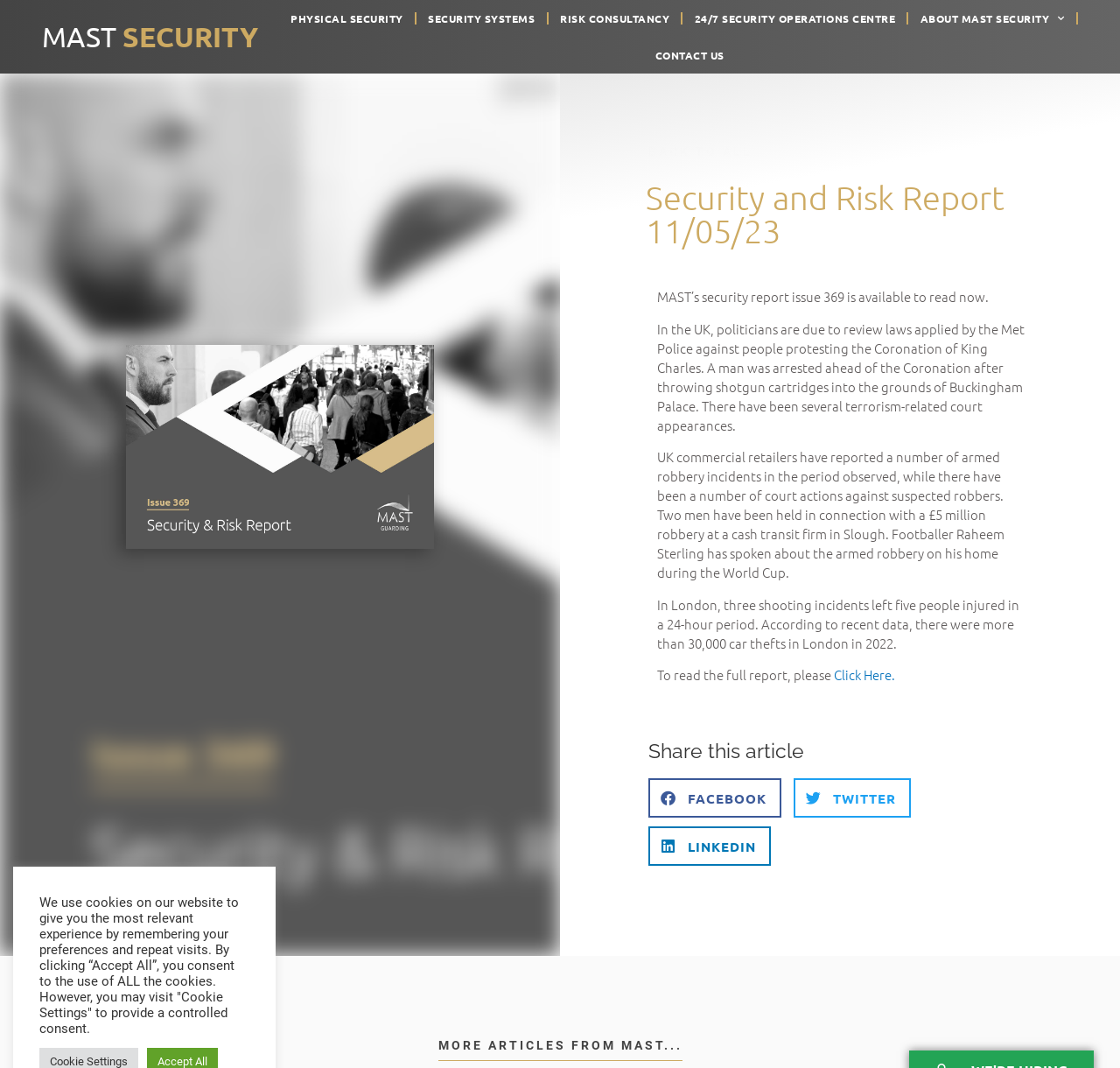Can you find and generate the webpage's heading?

Security and Risk Report 11/05/23